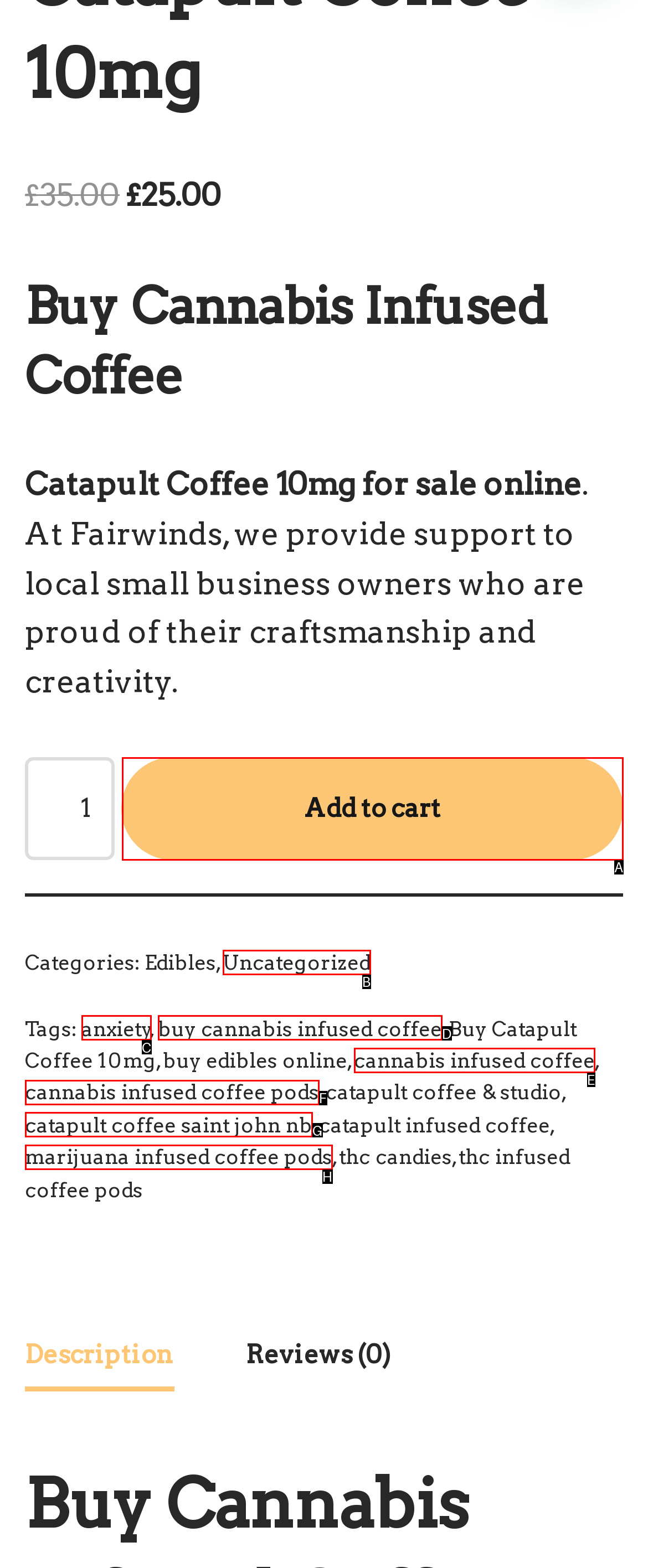Select the letter that aligns with the description: cannabis infused coffee. Answer with the letter of the selected option directly.

E